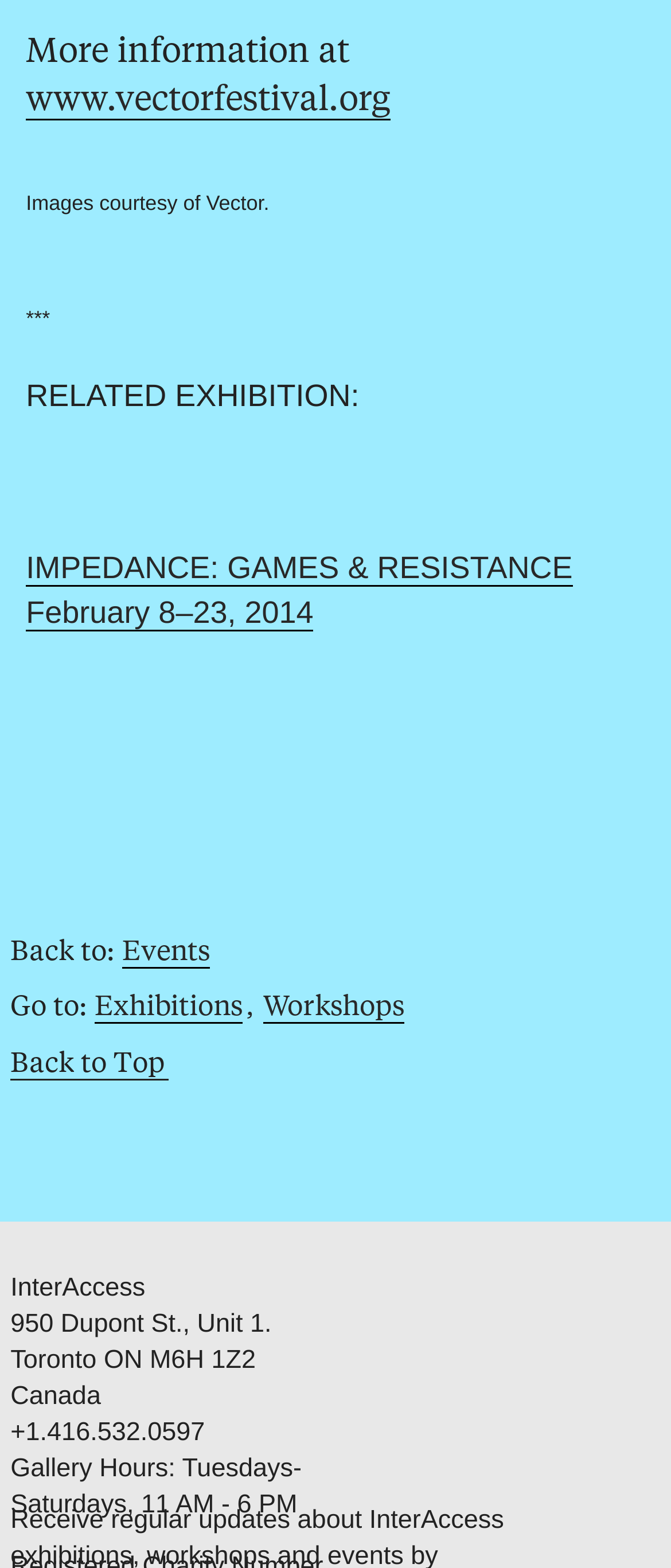Please provide the bounding box coordinates for the element that needs to be clicked to perform the following instruction: "Subscribe to the newsletter". The coordinates should be given as four float numbers between 0 and 1, i.e., [left, top, right, bottom].

[0.687, 0.31, 0.777, 0.334]